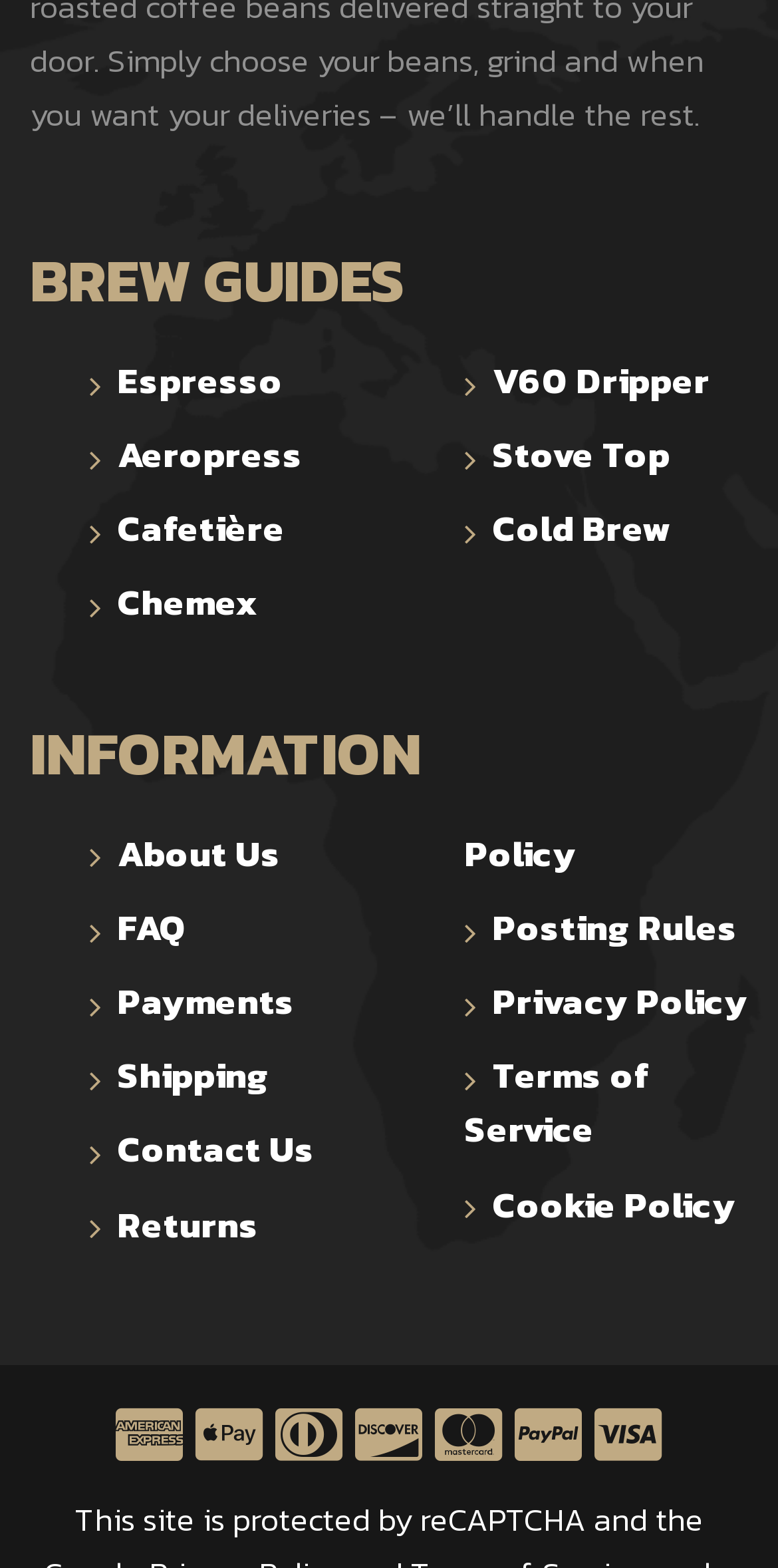Please locate the bounding box coordinates of the element that should be clicked to complete the given instruction: "View About Us page".

[0.115, 0.526, 0.479, 0.574]